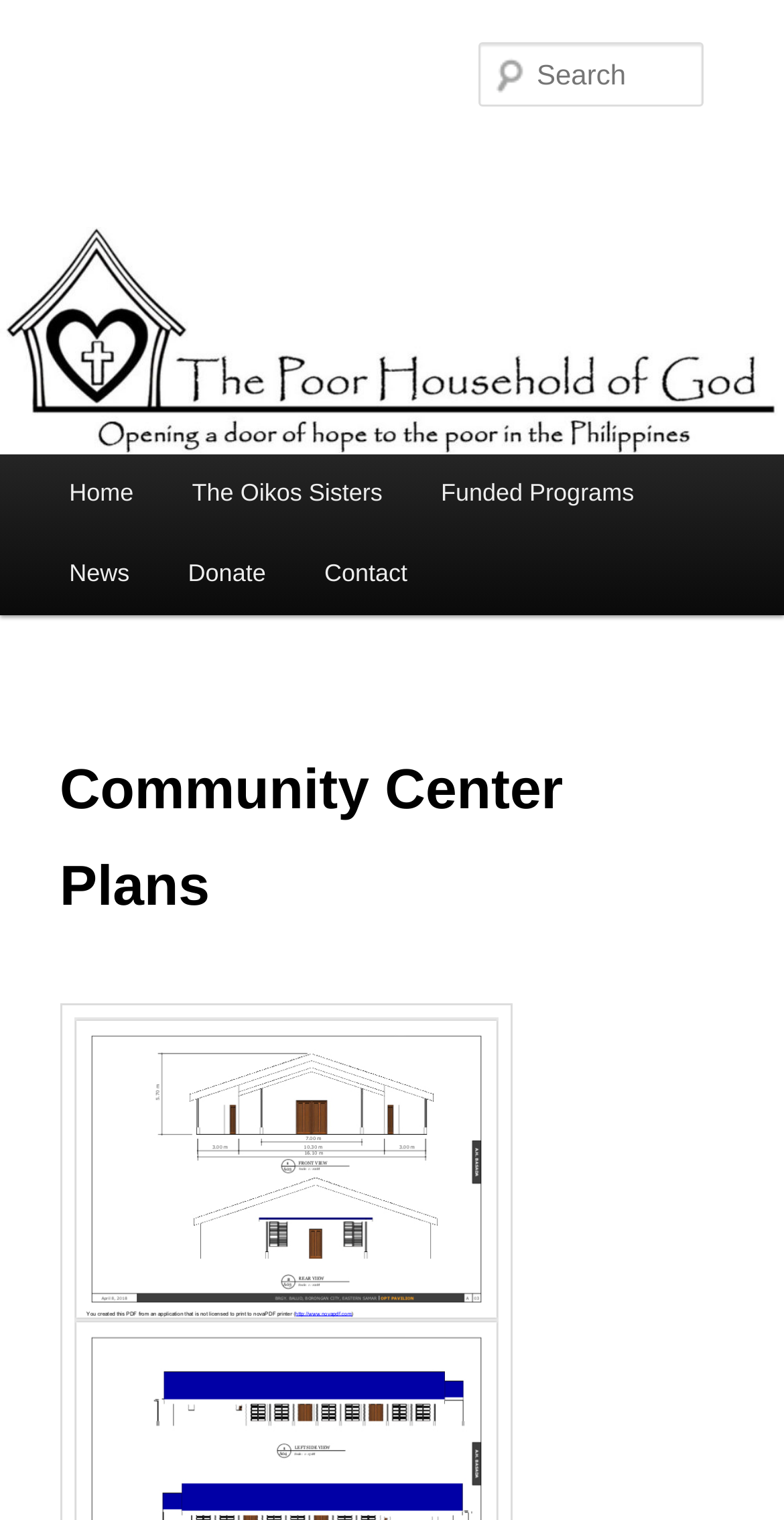Generate a comprehensive description of the webpage.

The webpage is about Community Center Plans. At the top left corner, there is a link to "Skip to primary content". Below it, a large heading spans across the page, taking up most of the width. 

On the top right side, there is a link with no text, possibly an icon. Next to it, a search textbox is located, taking up about a third of the page's width. 

Below the search textbox, a heading "Main menu" is situated on the left side. Underneath it, a horizontal menu bar is displayed, consisting of six links: "Home", "The Oikos Sisters", "Funded Programs", "News", "Donate", and "Contact", arranged from left to right.

Further down, a large header section is divided into two parts. The top part has a heading "Community Center Plans", which spans across the page, similar to the one at the top.